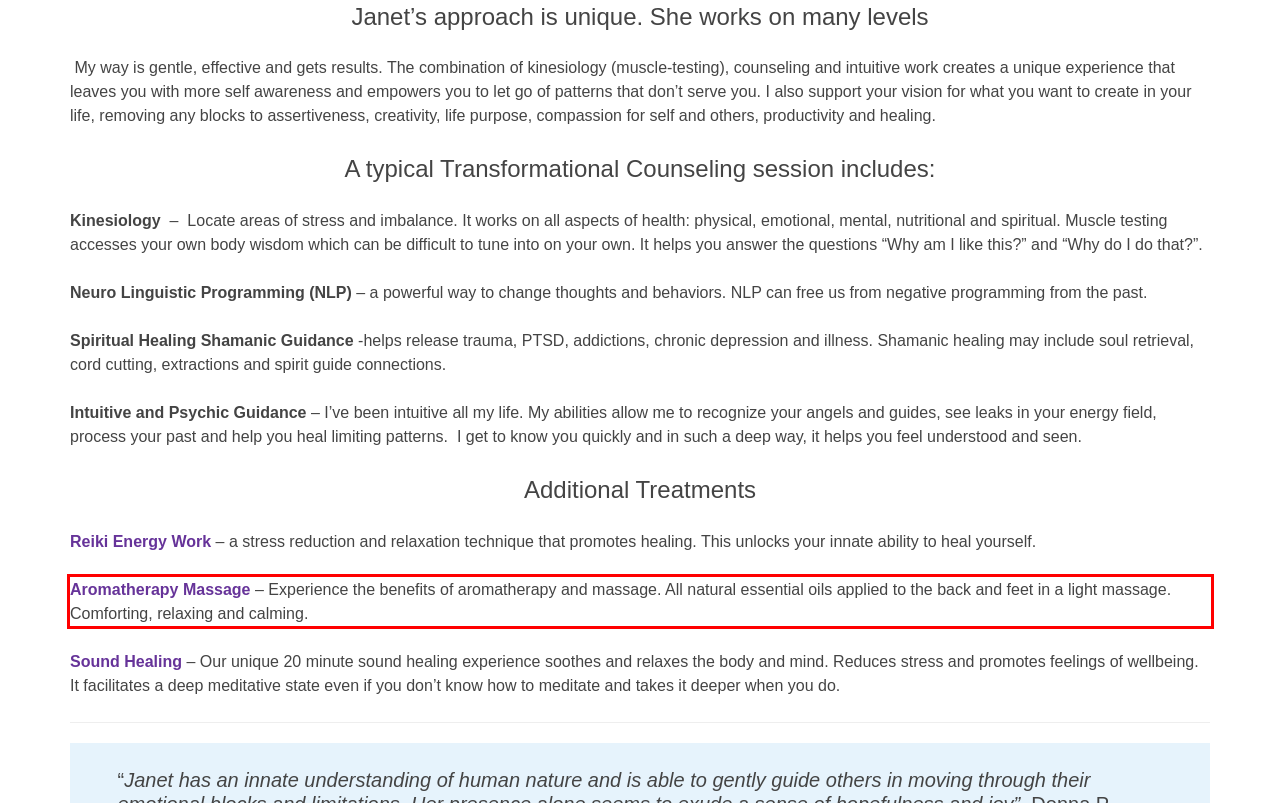You have a screenshot of a webpage, and there is a red bounding box around a UI element. Utilize OCR to extract the text within this red bounding box.

Aromatherapy Massage – Experience the benefits of aromatherapy and massage. All natural essential oils applied to the back and feet in a light massage. Comforting, relaxing and calming.